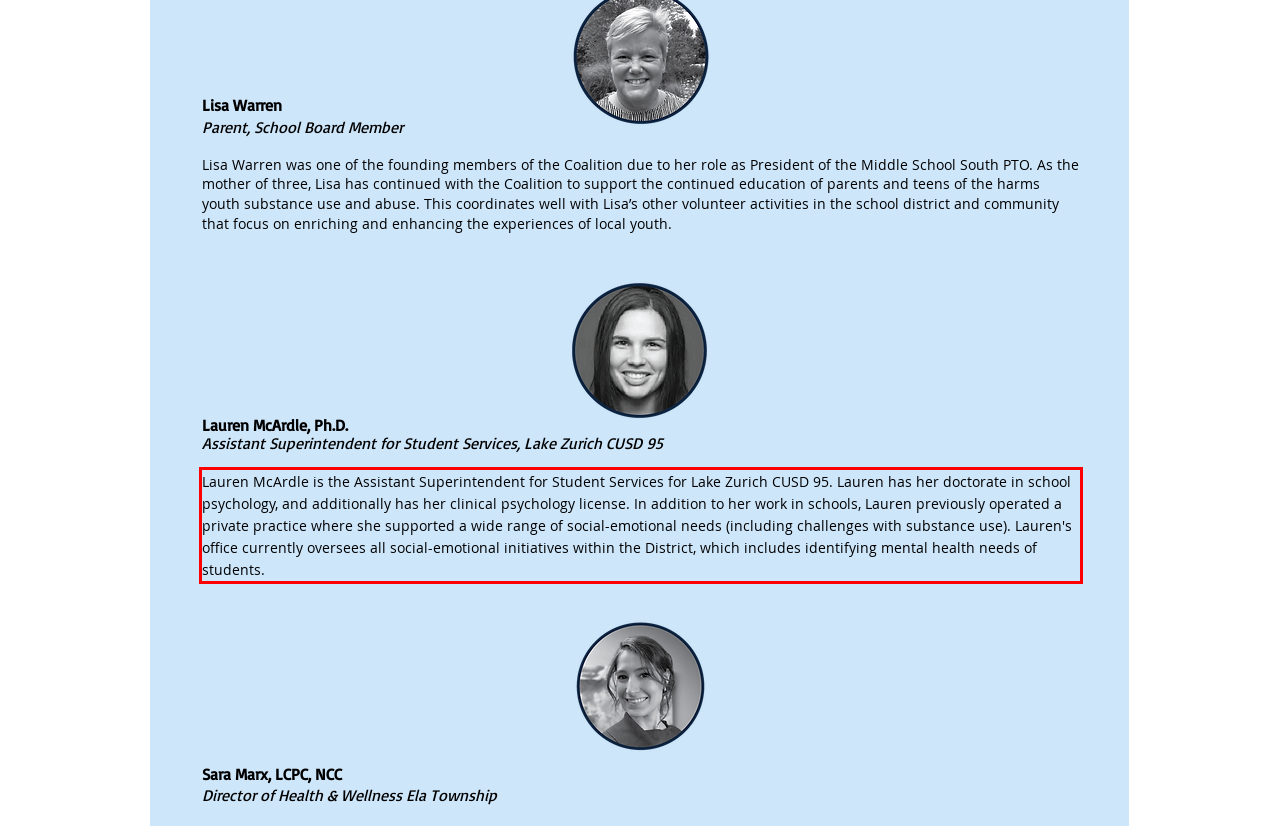Analyze the screenshot of a webpage where a red rectangle is bounding a UI element. Extract and generate the text content within this red bounding box.

Lauren McArdle is the Assistant Superintendent for Student Services for Lake Zurich CUSD 95. Lauren has her doctorate in school psychology, and additionally has her clinical psychology license. In addition to her work in schools, Lauren previously operated a private practice where she supported a wide range of social-emotional needs (including challenges with substance use). Lauren's office currently oversees all social-emotional initiatives within the District, which includes identifying mental health needs of students.